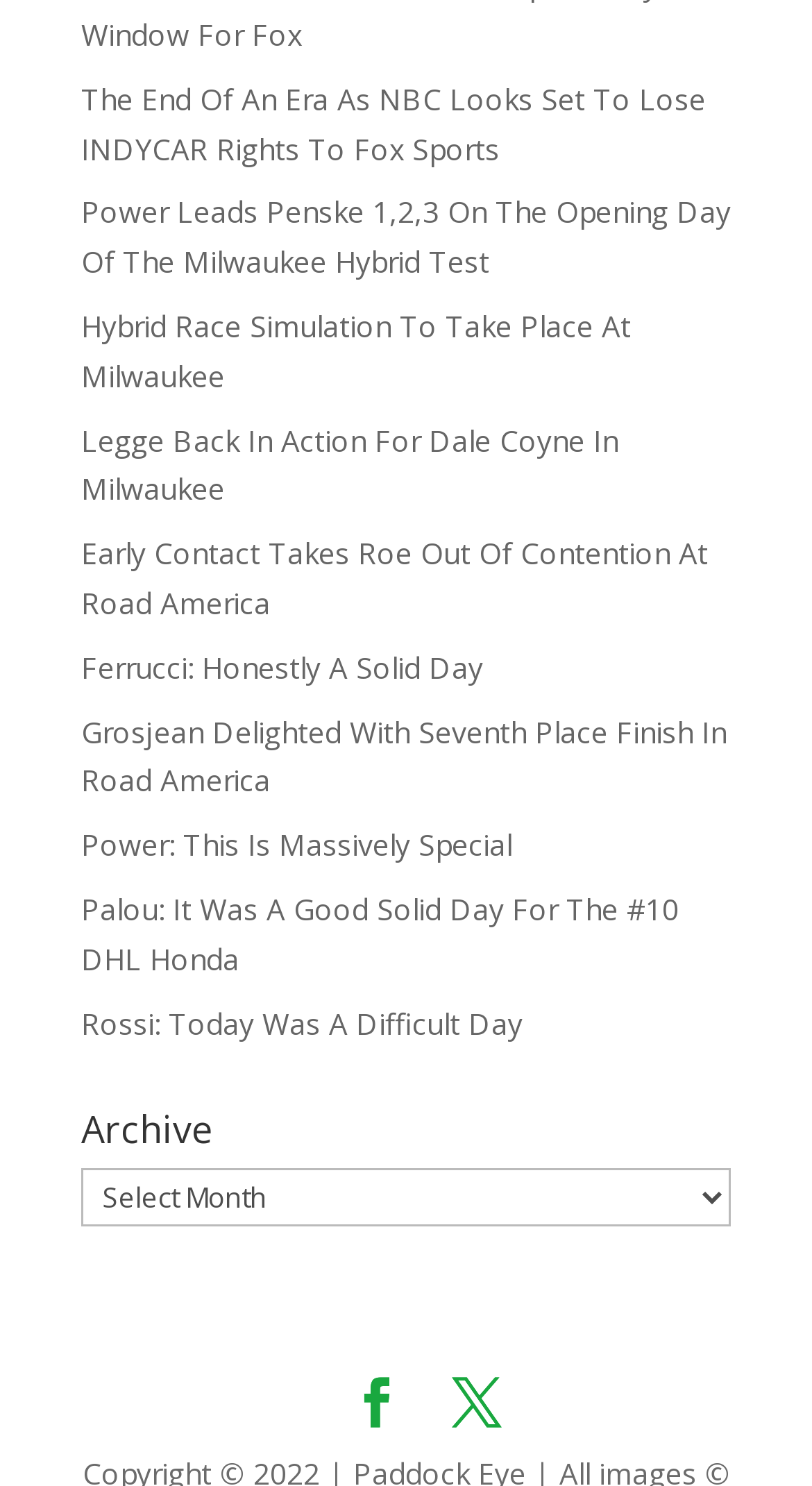Please give a succinct answer using a single word or phrase:
How many links are there on the webpage?

12